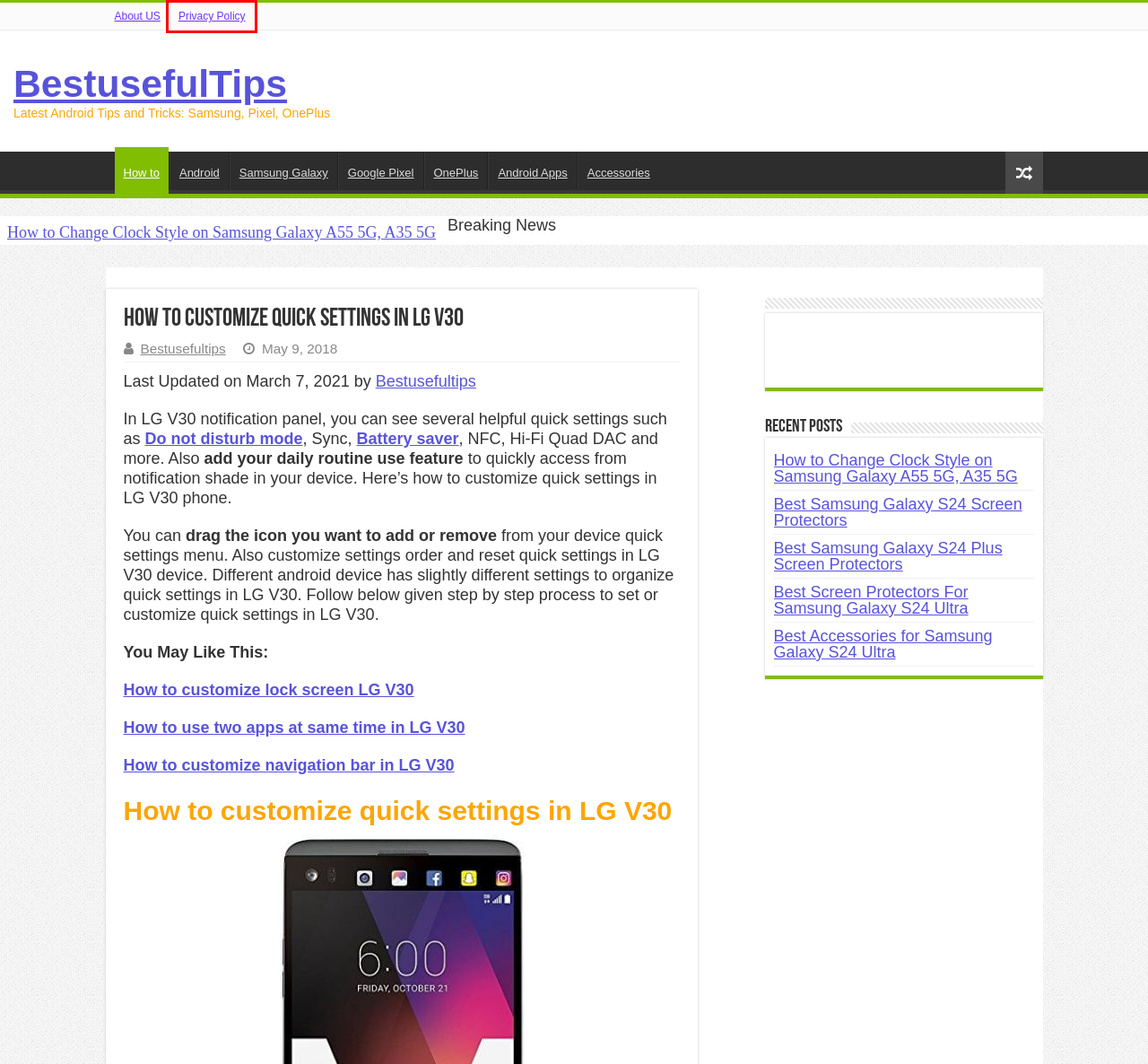Look at the screenshot of the webpage and find the element within the red bounding box. Choose the webpage description that best fits the new webpage that will appear after clicking the element. Here are the candidates:
A. Accessories Archives | BestusefulTips
B. OnePlus Archives | BestusefulTips
C. Samsung Galaxy Archives | BestusefulTips
D. How to use multi window on LG V30: Split screen view
E. Privacy Policy for bestusefultips
F. how to Archives | BestusefulTips
G. BestUsefulTips - Expert Advice and Solutions for Android Devices
H. Google Pixel Archives | BestusefulTips

E